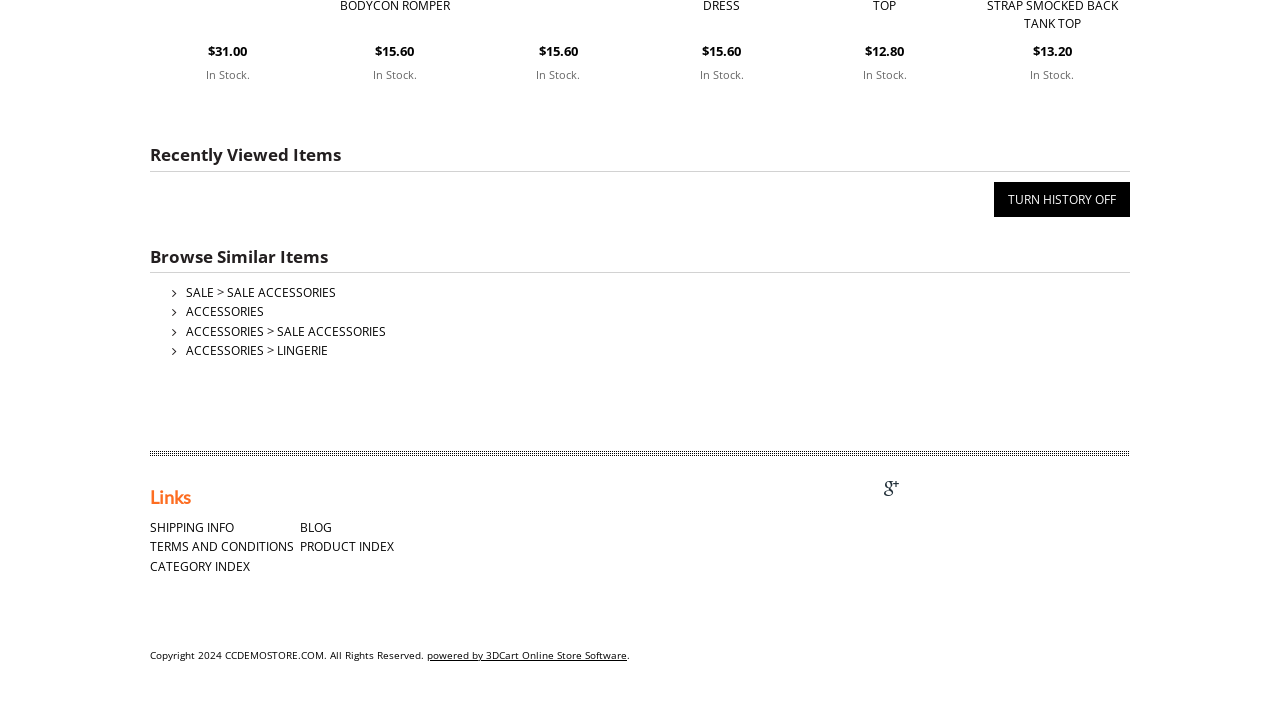Bounding box coordinates are specified in the format (top-left x, top-left y, bottom-right x, bottom-right y). All values are floating point numbers bounded between 0 and 1. Please provide the bounding box coordinate of the region this sentence describes: Category Index

[0.117, 0.768, 0.195, 0.792]